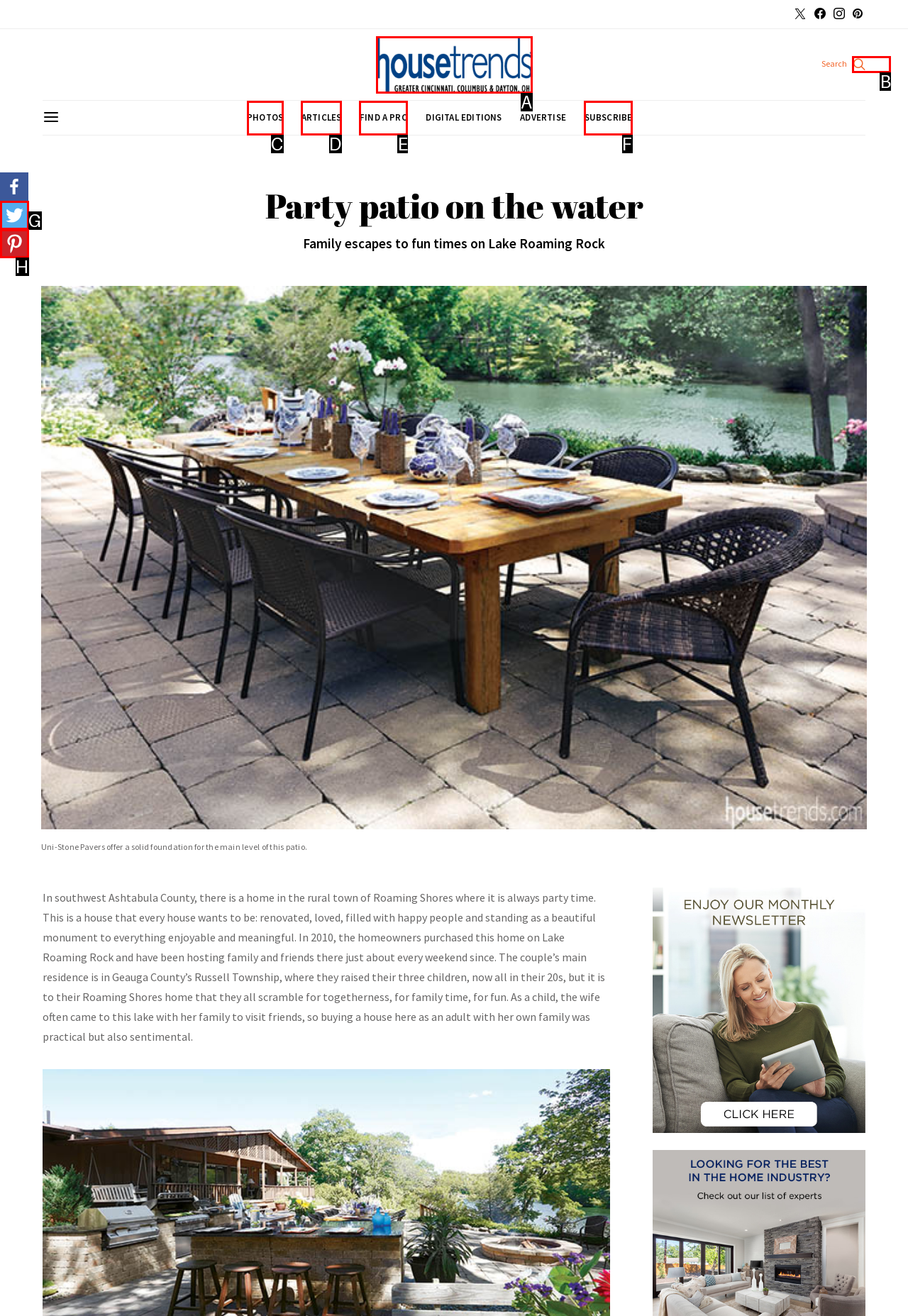Select the right option to accomplish this task: Search on the website. Reply with the letter corresponding to the correct UI element.

B